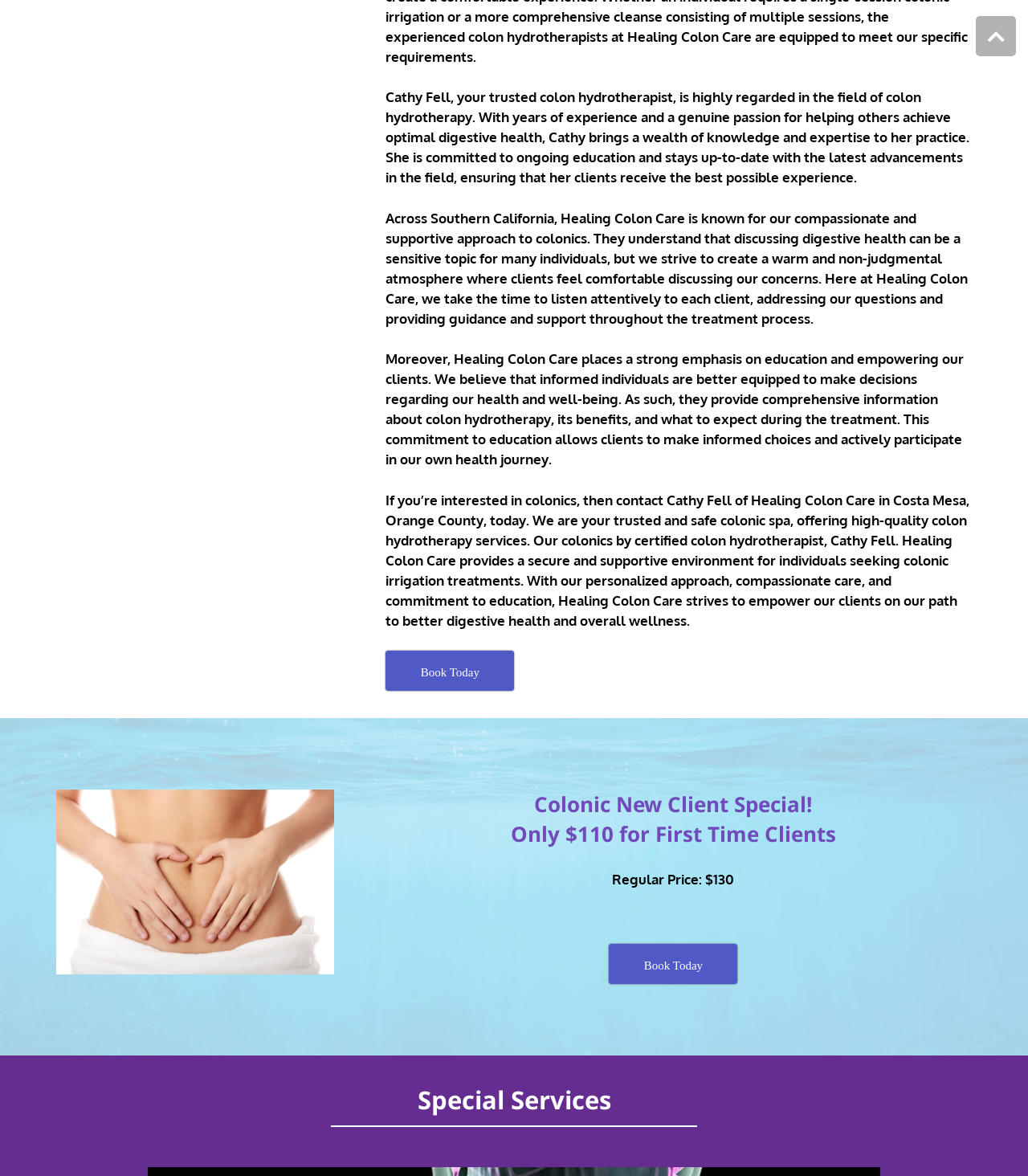What is the atmosphere that Healing Colon Care strives to create?
Examine the webpage screenshot and provide an in-depth answer to the question.

According to the StaticText element with ID 341, 'Healing Colon Care strives to create a warm and non-judgmental atmosphere where clients feel comfortable discussing their concerns'.